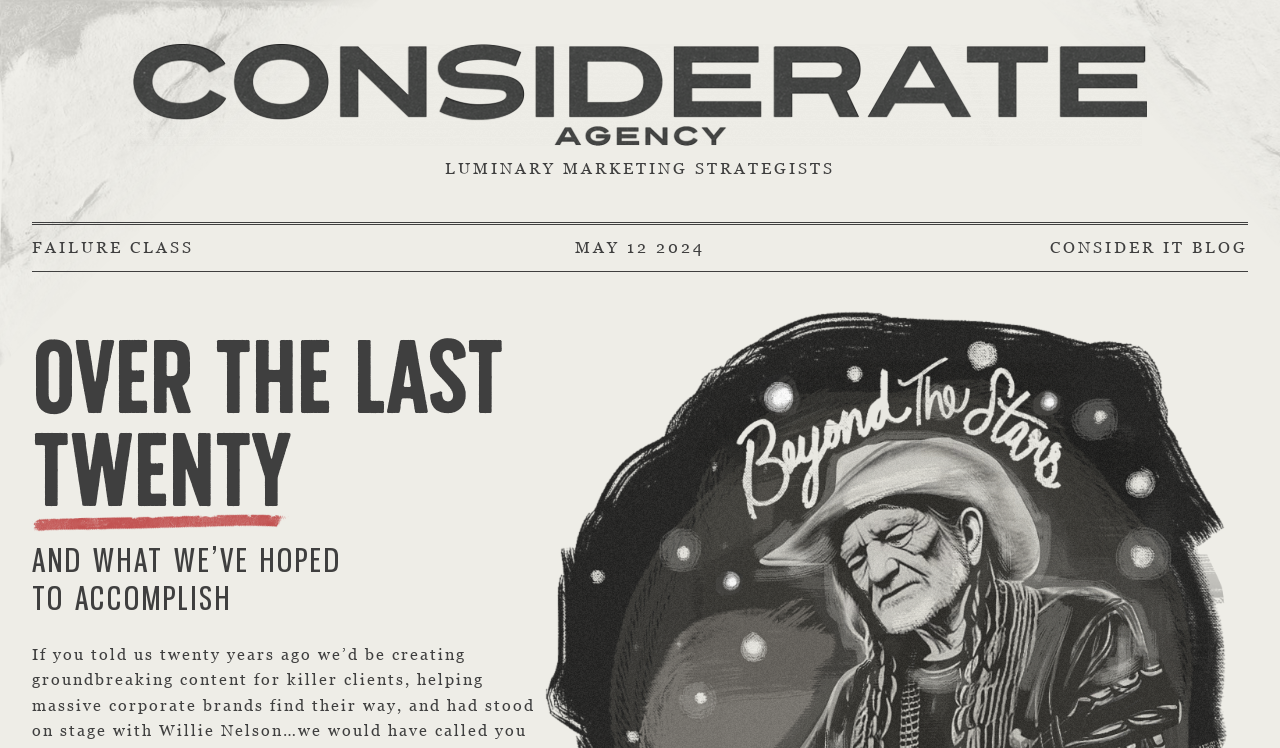What is the date mentioned on the webpage?
Offer a detailed and exhaustive answer to the question.

The webpage contains a static text element 'MAY 12 2024' which suggests that this is the date mentioned on the webpage.